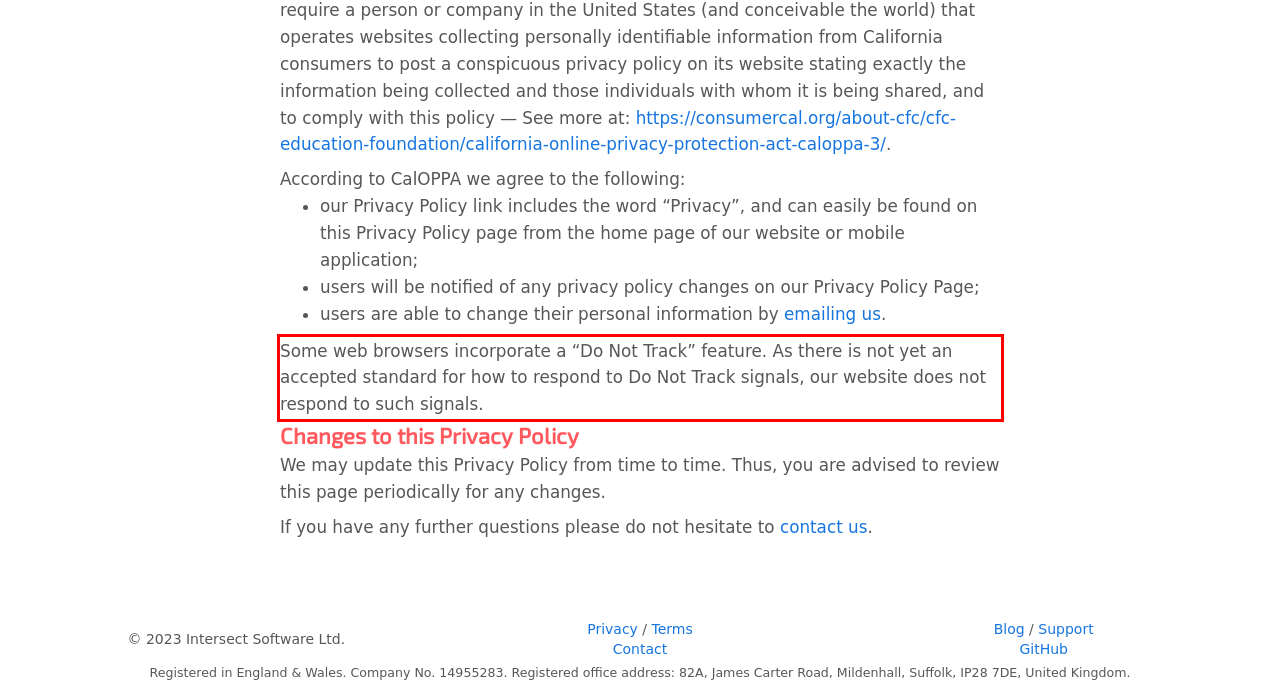The screenshot you have been given contains a UI element surrounded by a red rectangle. Use OCR to read and extract the text inside this red rectangle.

Some web browsers incorporate a “Do Not Track” feature. As there is not yet an accepted standard for how to respond to Do Not Track signals, our website does not respond to such signals.